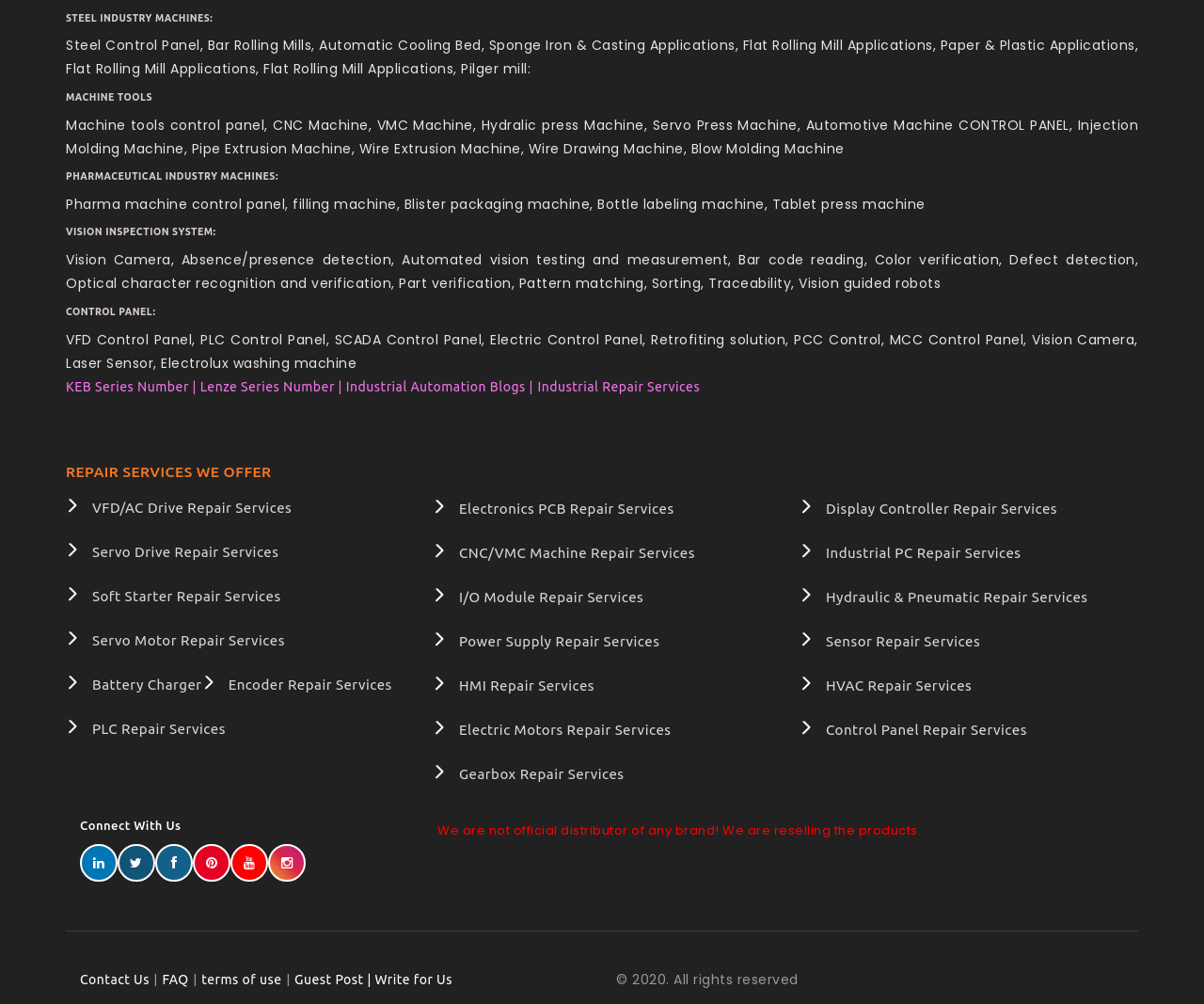Locate the bounding box coordinates of the area you need to click to fulfill this instruction: 'Get Industrial Automation Blogs'. The coordinates must be in the form of four float numbers ranging from 0 to 1: [left, top, right, bottom].

[0.287, 0.376, 0.443, 0.391]